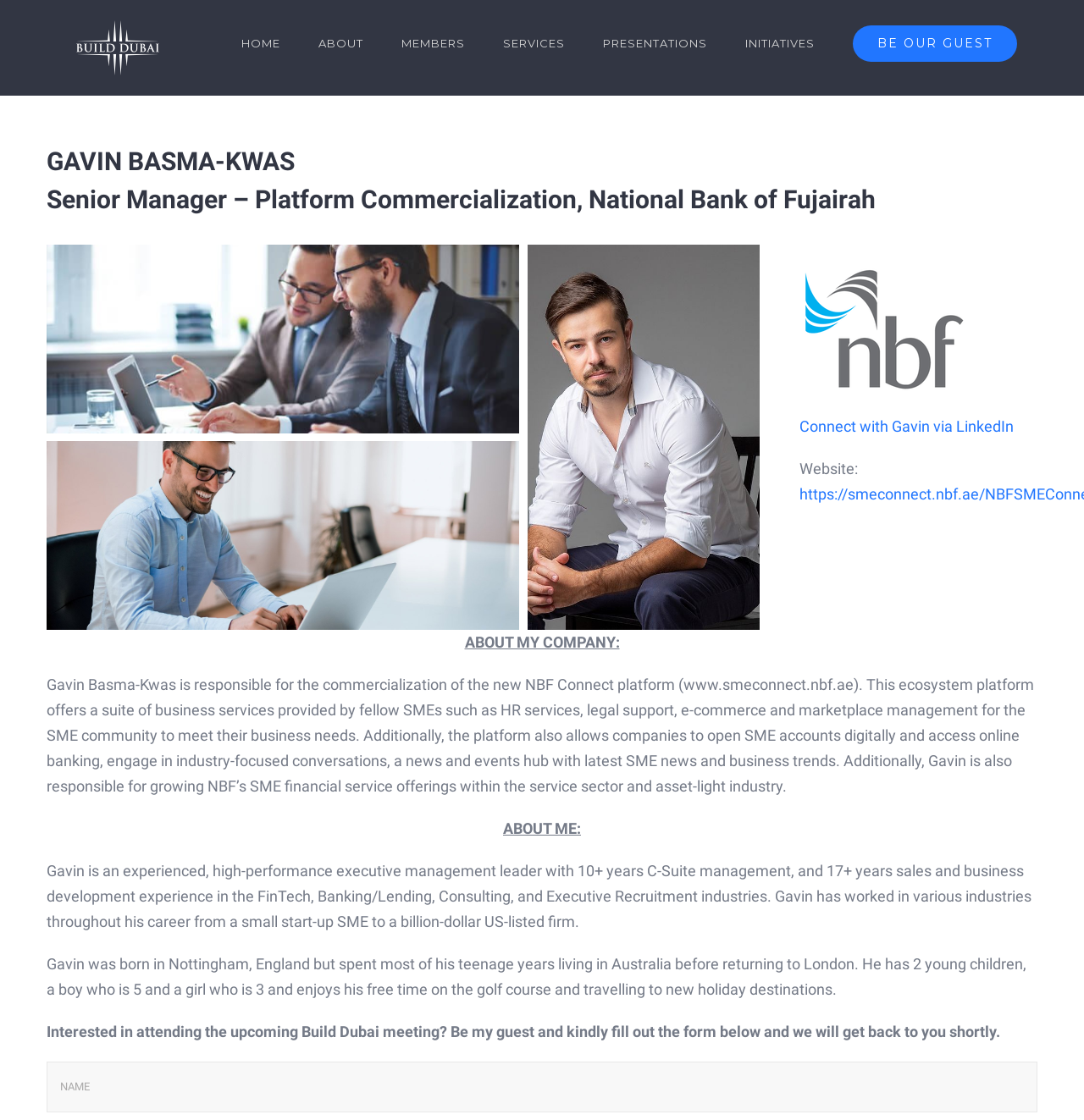Specify the bounding box coordinates of the area to click in order to follow the given instruction: "Click the Build Dubai Logo."

[0.062, 0.011, 0.155, 0.075]